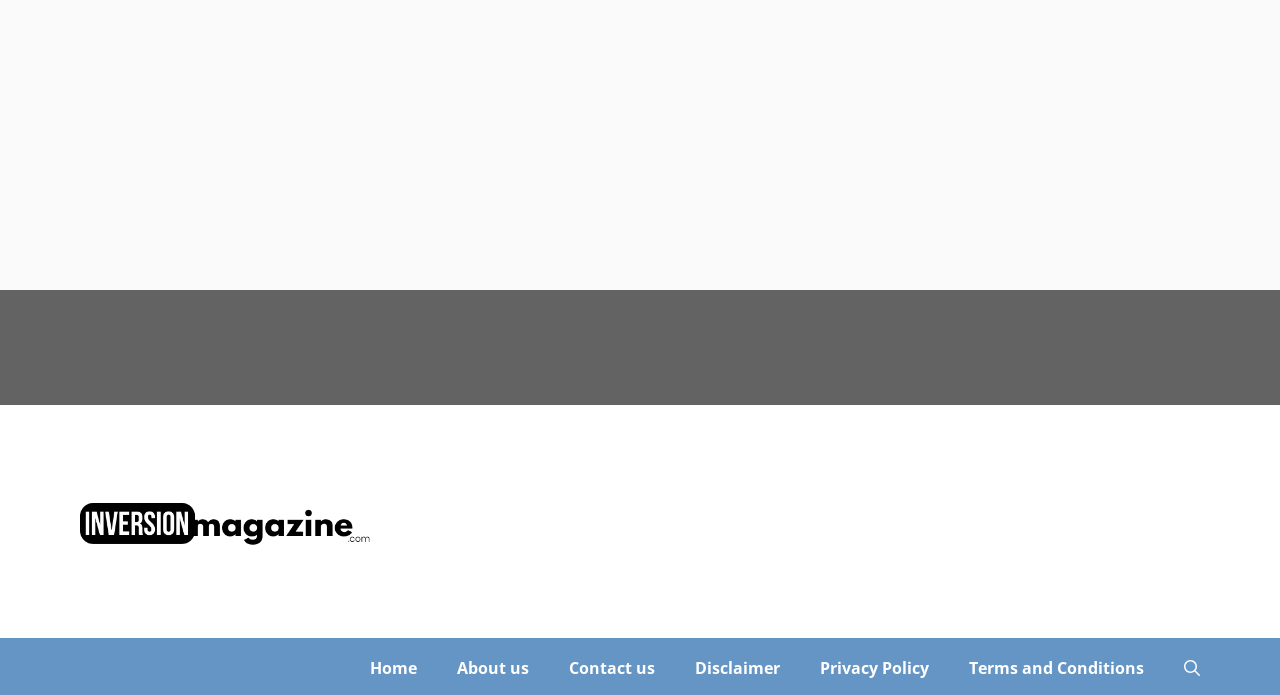Can you find and provide the main heading text of this webpage?

Espacoo APK Download [PRO APK] Without Watermark & No Ads